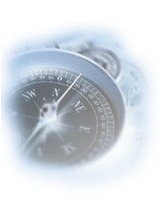Generate a complete and detailed caption for the image.

The image features a close-up of a classic compass, showcasing its elegant design and intricate details. The compass is predominantly black with a silver frame, hinting at its traditional craftsmanship. The directional markers—North, South, East, and West—are clearly visible, emphasizing the compass's practical use for navigation. Surrounding the compass is a soft, blurred gradient, giving the overall image a dreamy and ethereal quality, suggesting the theme of exploration and adventure. This evokes a sense of wanderlust, inviting viewers to embark on their own journeys of discovery.